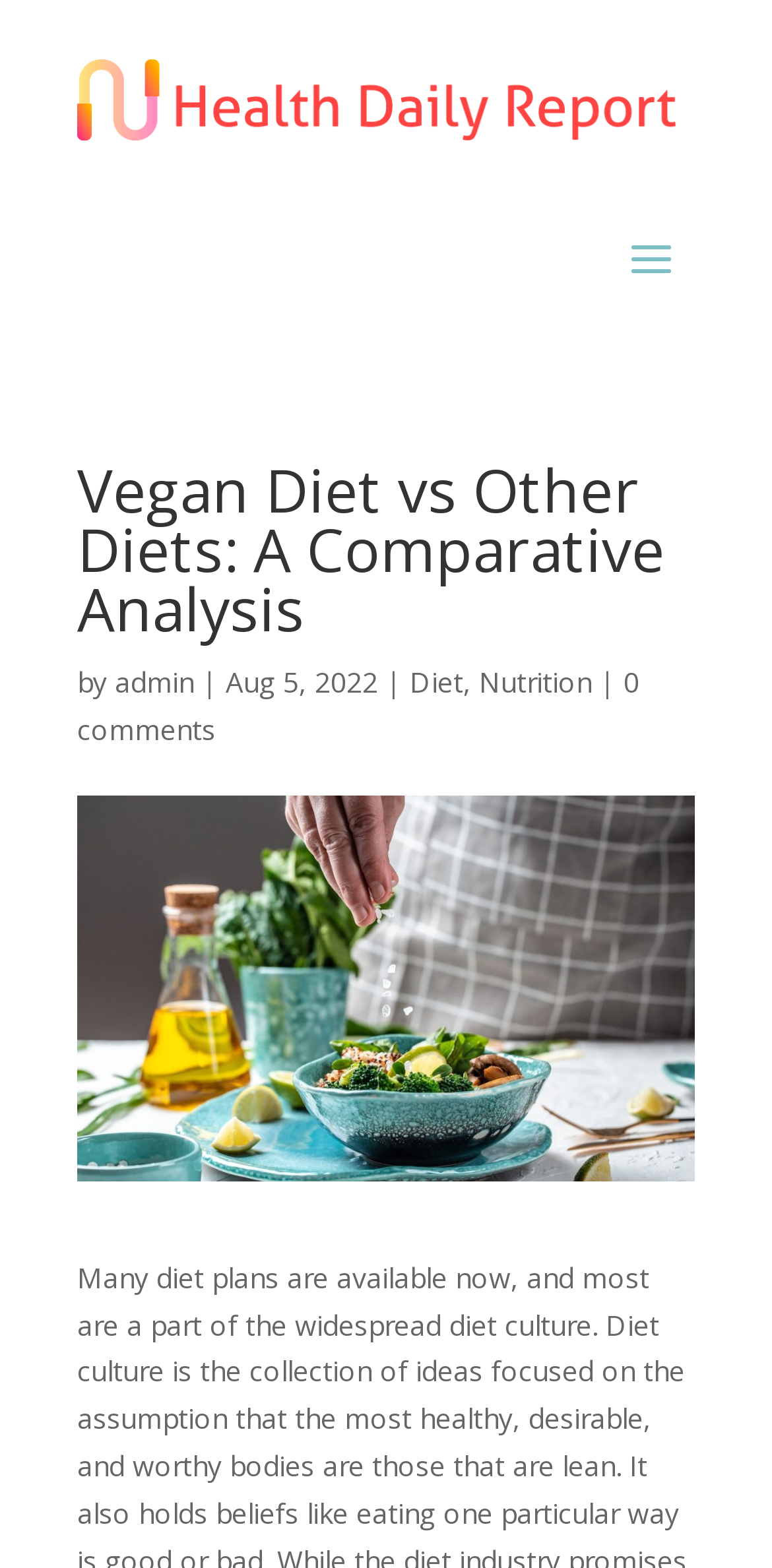Use the information in the screenshot to answer the question comprehensively: What is the topic of the image?

I found the topic of the image by looking at the image description, which is 'vegan-diet-vs-other-diets:-a-comparative-analysis'.